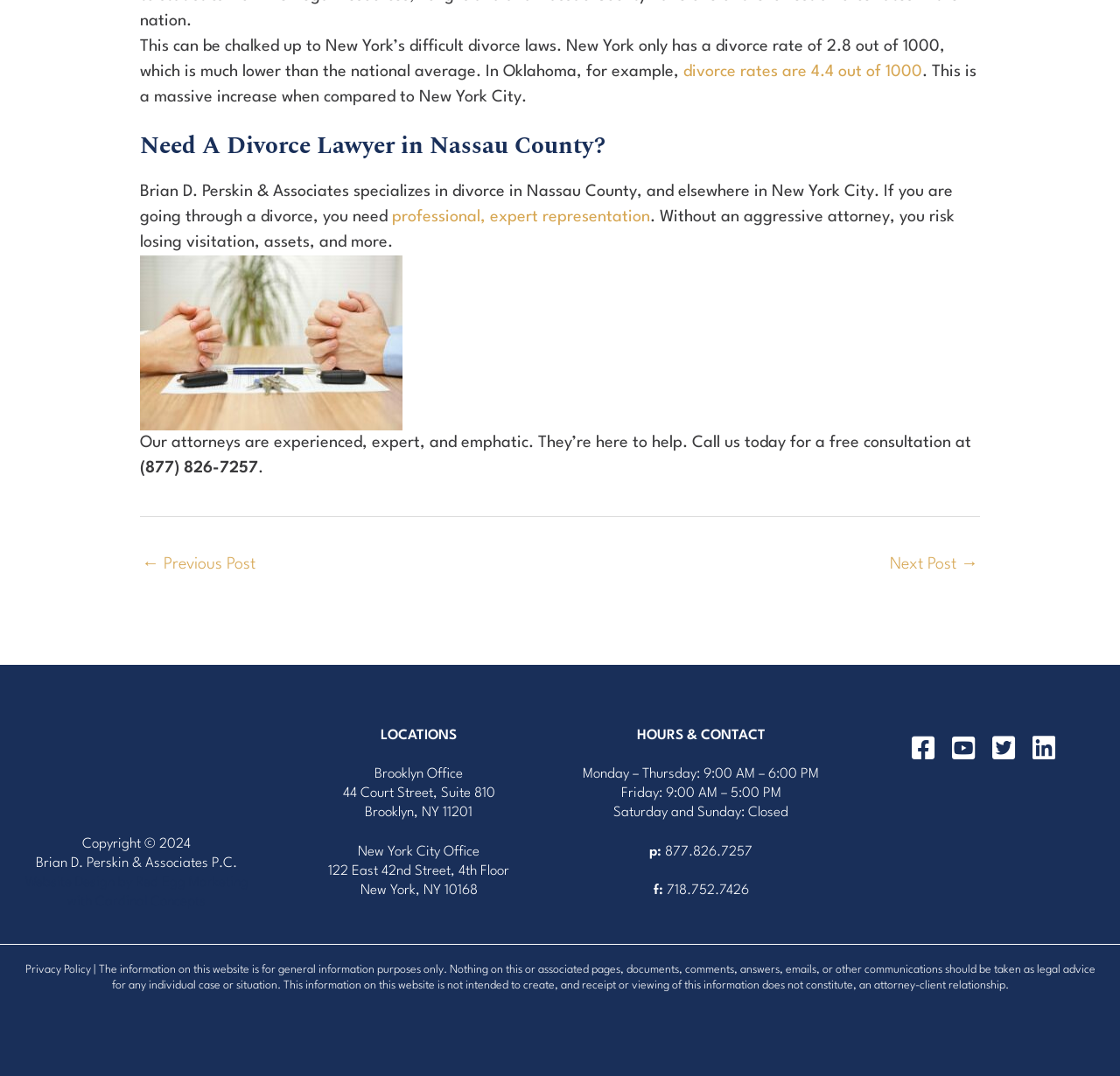Identify the bounding box of the UI element that matches this description: "2019-10-17 Peninsular Hotel, Manila, Philippines".

None